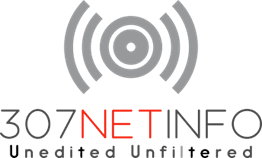What is the tagline of 307NETINFO?
Based on the image, give a one-word or short phrase answer.

Unedited Unfiltered